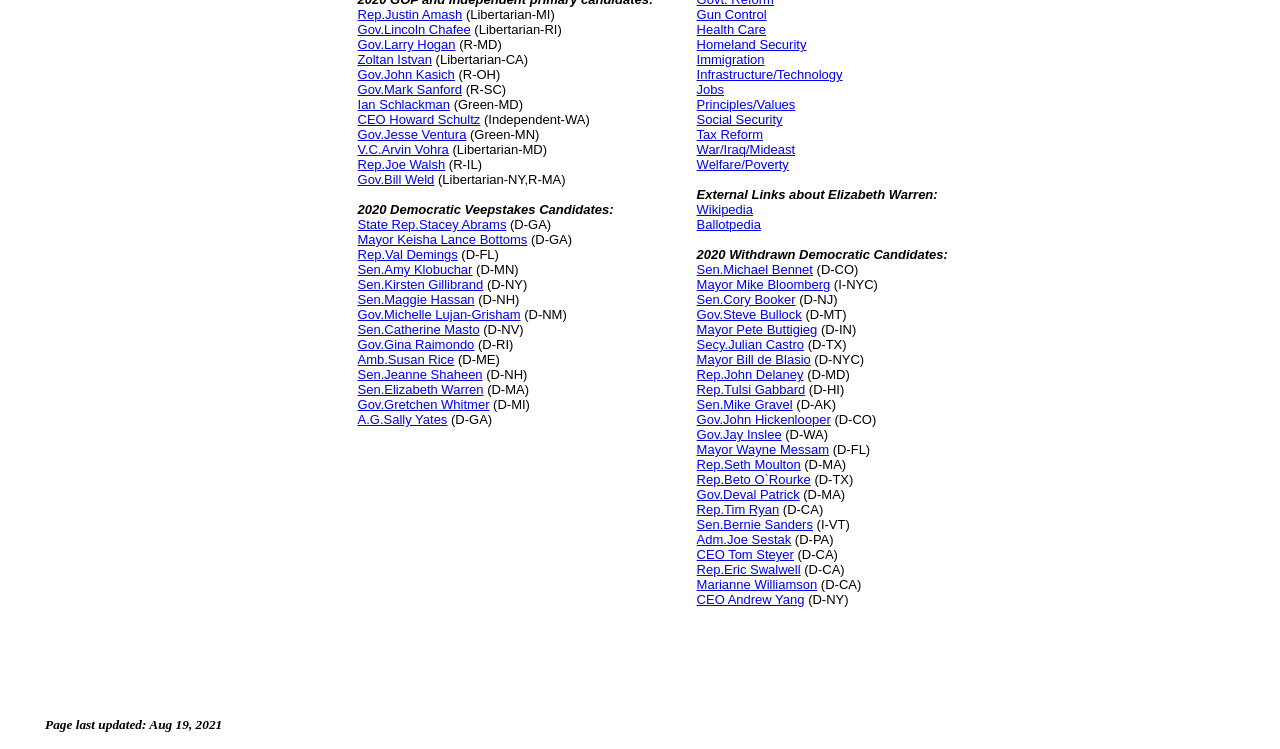Indicate the bounding box coordinates of the element that needs to be clicked to satisfy the following instruction: "View information on Gun Control". The coordinates should be four float numbers between 0 and 1, i.e., [left, top, right, bottom].

[0.544, 0.009, 0.599, 0.029]